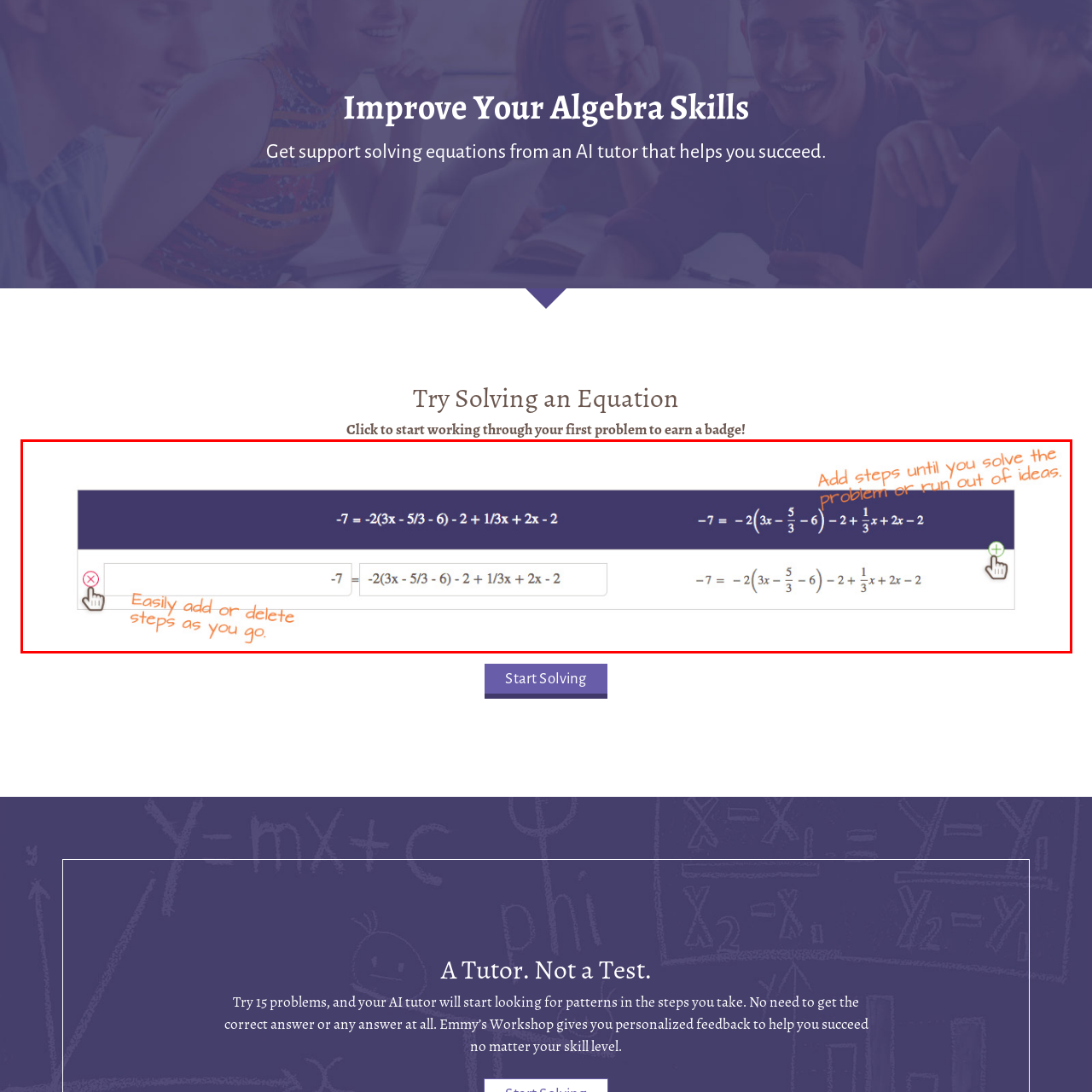Inspect the image bordered in red and answer the following question in detail, drawing on the visual content observed in the image:
What is the purpose of the text box?

The text box is located beneath the equation, and it allows users to input their responses or calculations. This is where users can engage with the problem and start solving it step-by-step.